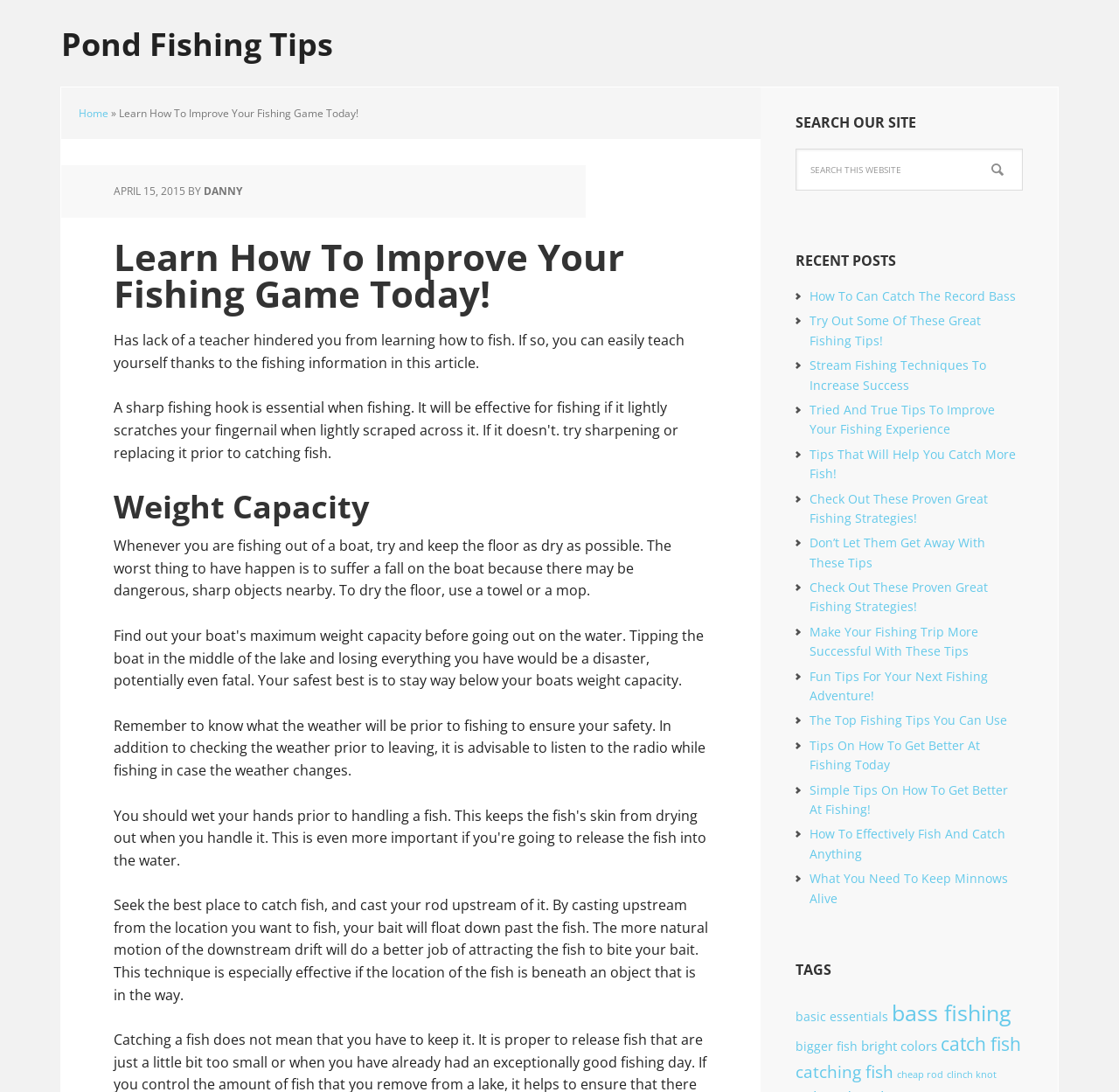Please identify the bounding box coordinates of the element's region that I should click in order to complete the following instruction: "Check out the recent post about stream fishing techniques". The bounding box coordinates consist of four float numbers between 0 and 1, i.e., [left, top, right, bottom].

[0.723, 0.327, 0.881, 0.36]